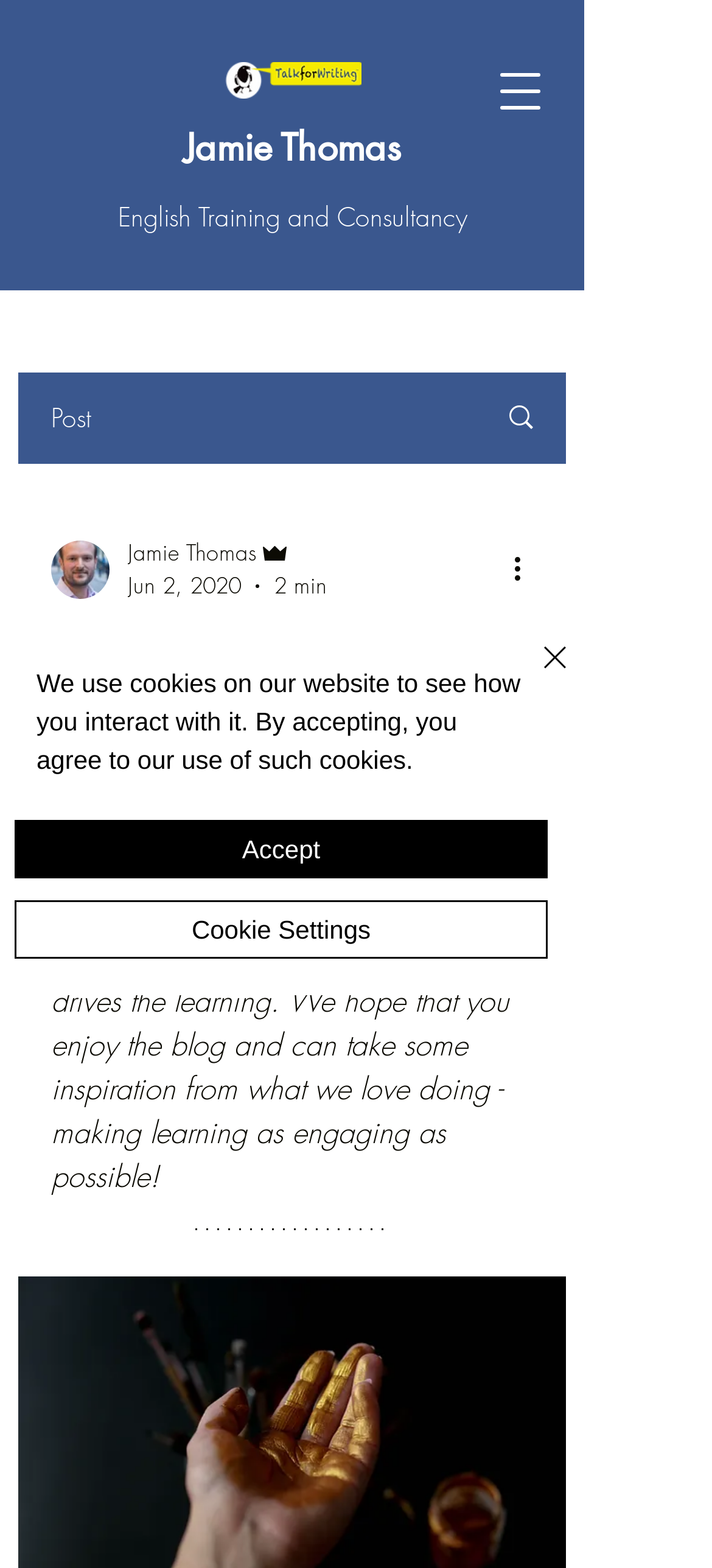Find the bounding box coordinates for the UI element that matches this description: "Accept".

[0.021, 0.523, 0.769, 0.56]